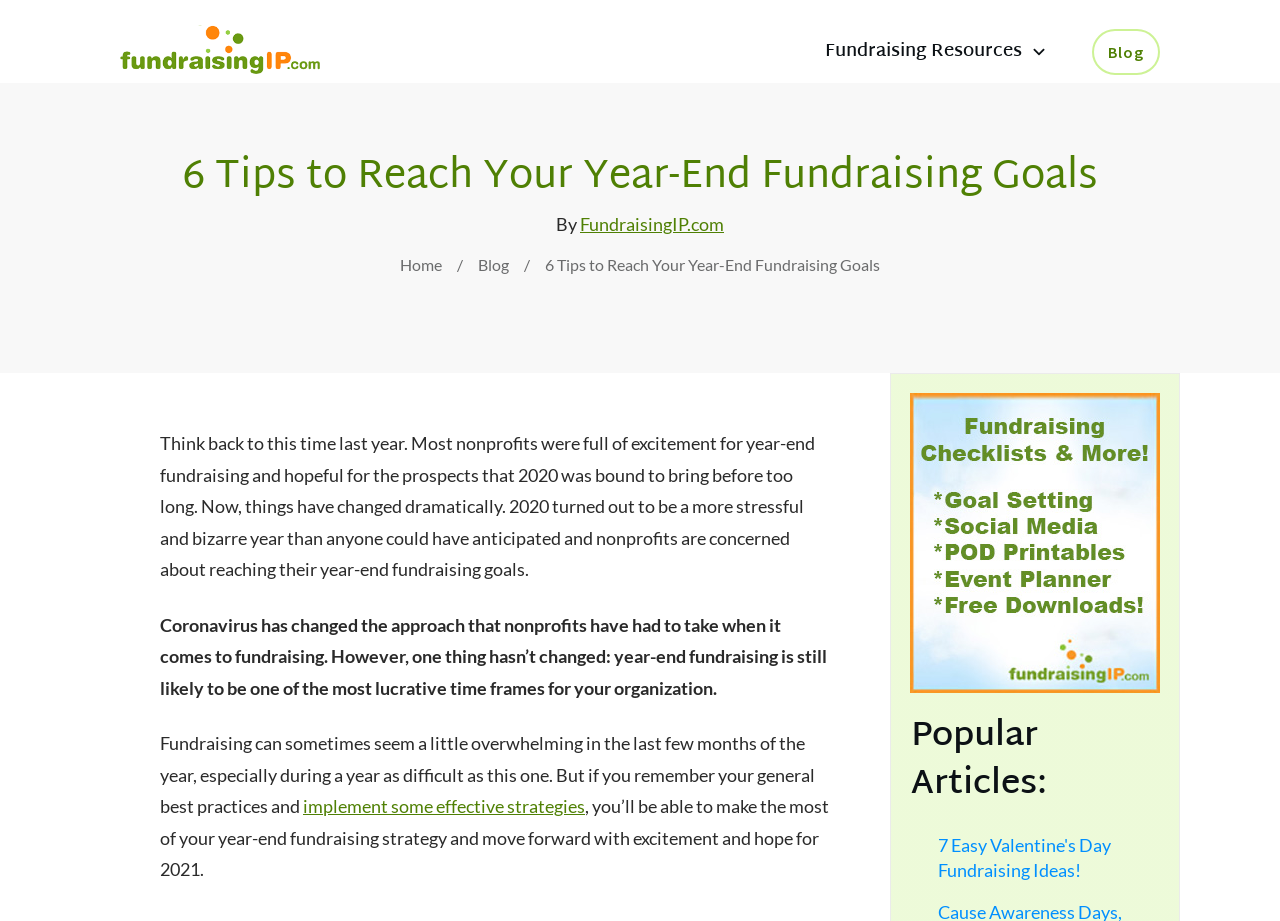What is the purpose of the link 'Fundraising Resources'?
Please provide a full and detailed response to the question.

The link 'Fundraising Resources' is likely provided to give users access to additional resources related to fundraising, which can help them achieve their year-end fundraising goals.